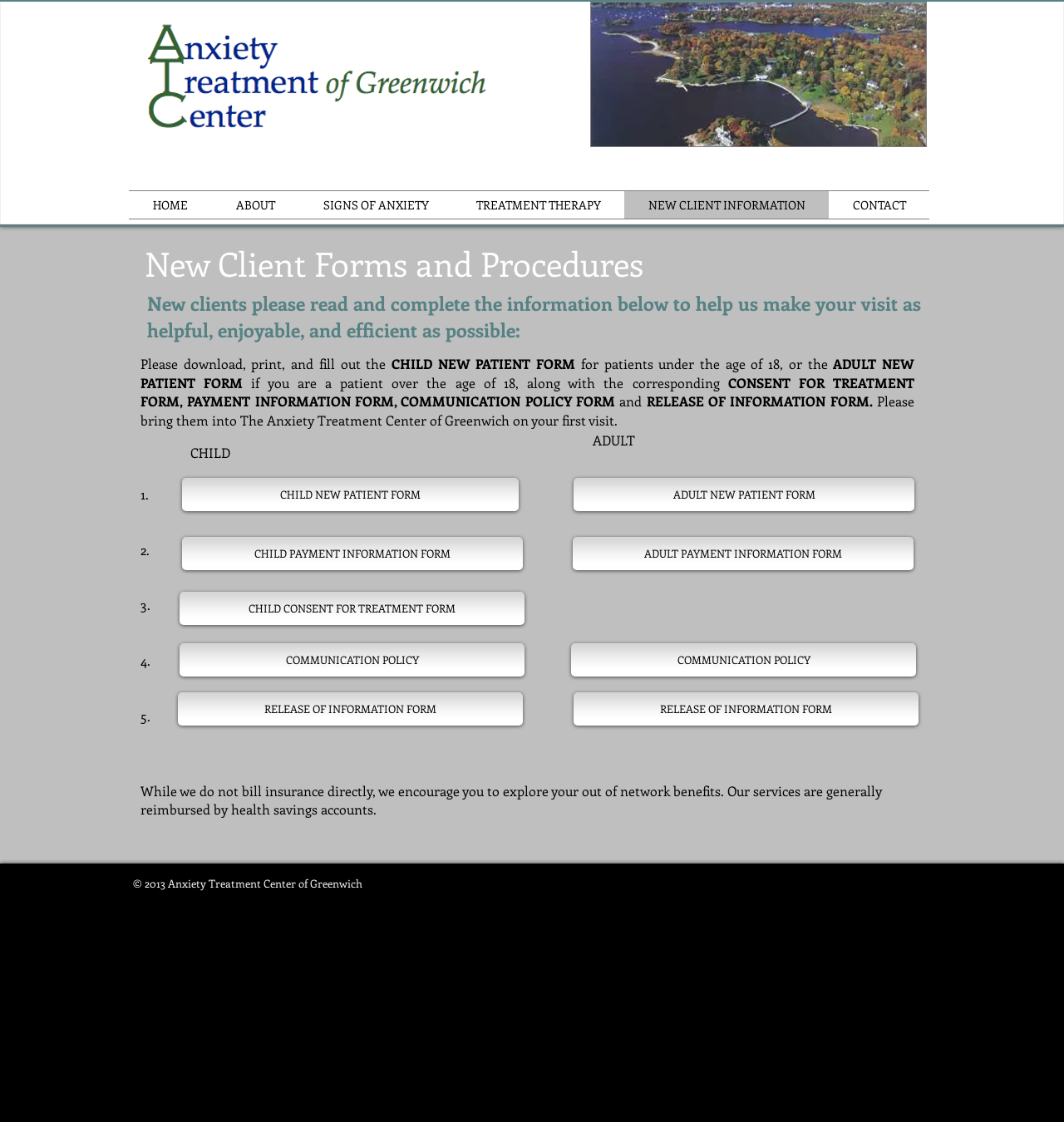Determine the bounding box coordinates of the section to be clicked to follow the instruction: "Enter your email address". The coordinates should be given as four float numbers between 0 and 1, formatted as [left, top, right, bottom].

None